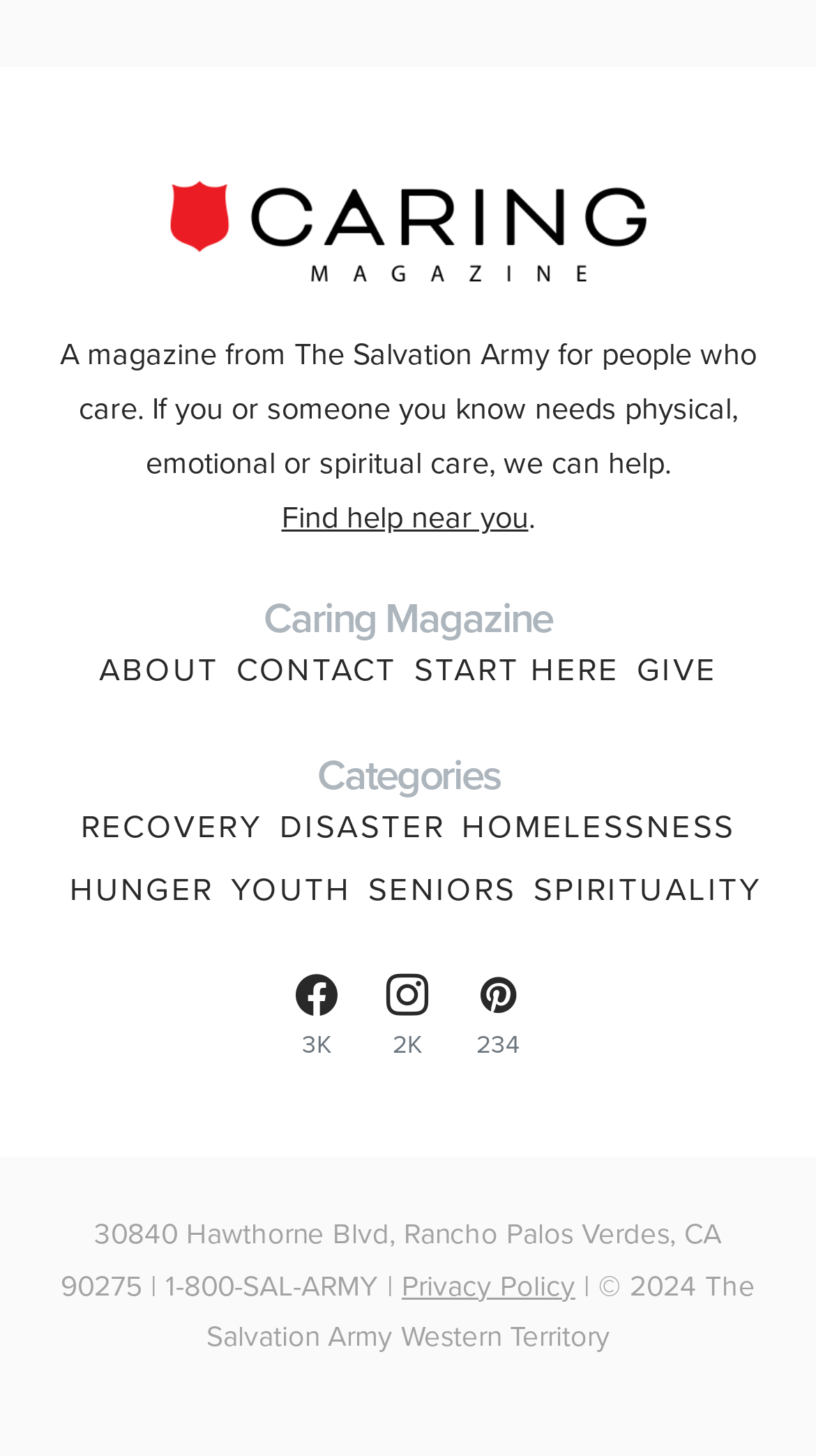What is the address of The Salvation Army?
Using the screenshot, give a one-word or short phrase answer.

30840 Hawthorne Blvd, Rancho Palos Verdes, CA 90275